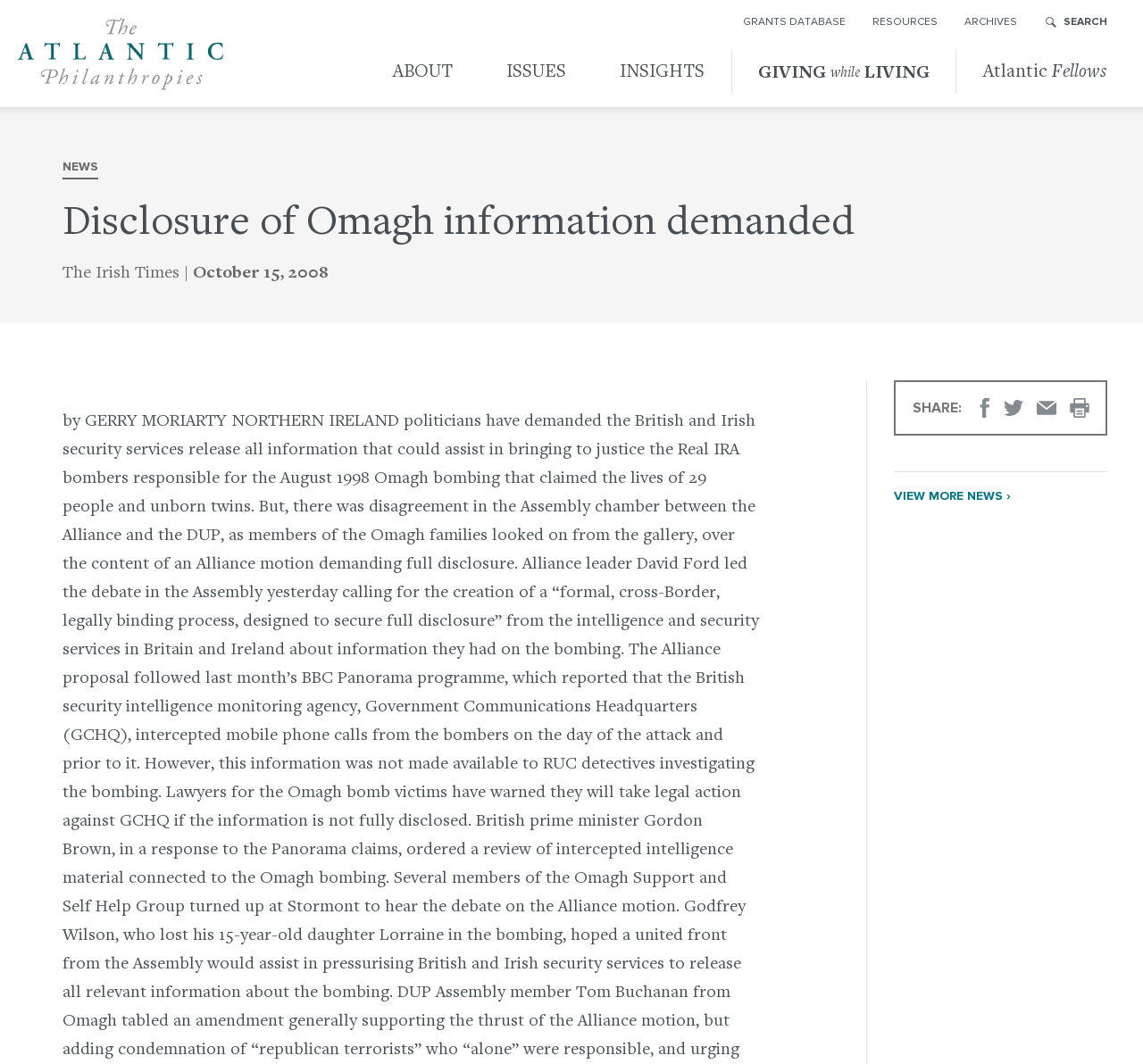What can you do with this page?
Provide a fully detailed and comprehensive answer to the question.

I found the answer by looking at the section at the bottom of the page, where it says 'SHARE:' and then lists the options.